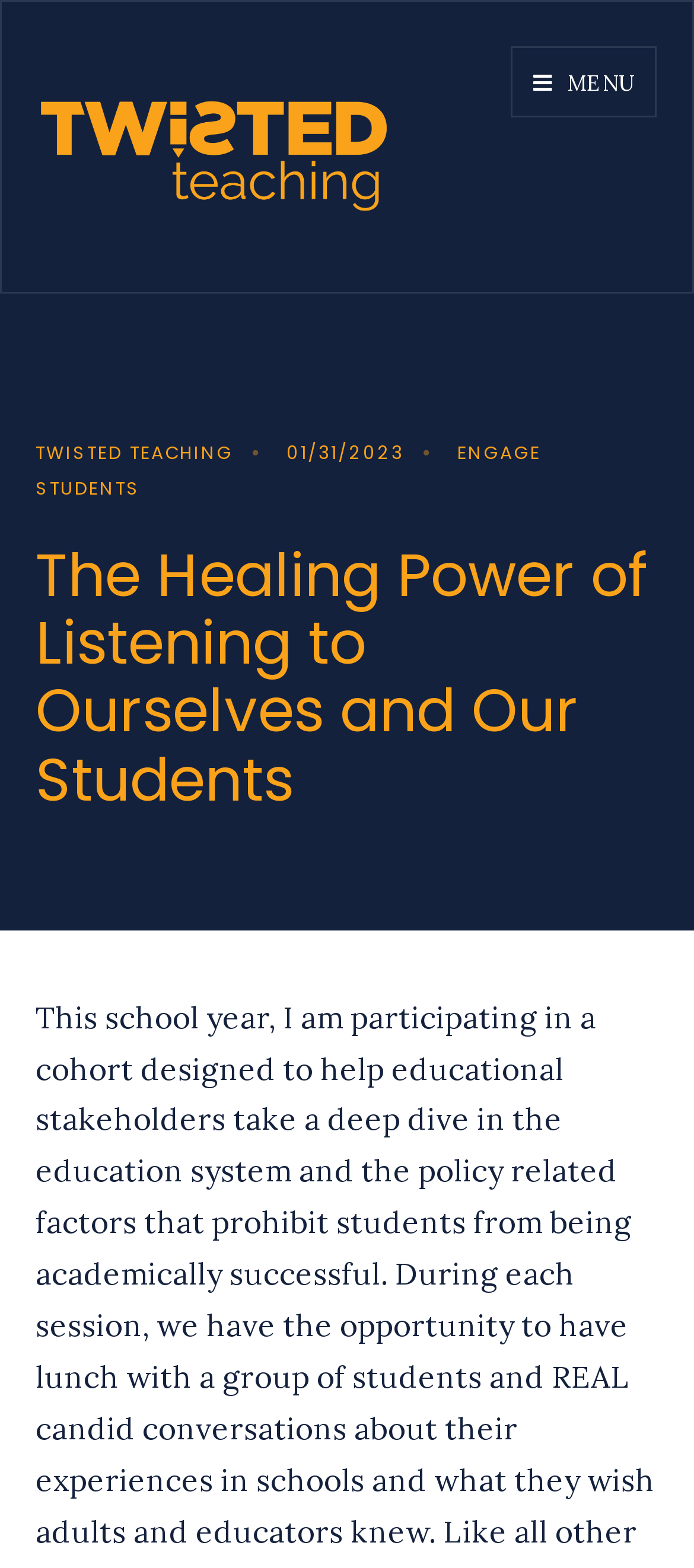Using the details in the image, give a detailed response to the question below:
What is the purpose of the textbox at the top?

I examined the textbox element at the top of the webpage, with bounding box coordinates [0.1, 0.0, 0.9, 0.068]. The textbox has a placeholder text 'Search...' and a search button next to it, indicating that its purpose is to allow users to search for something on the webpage.